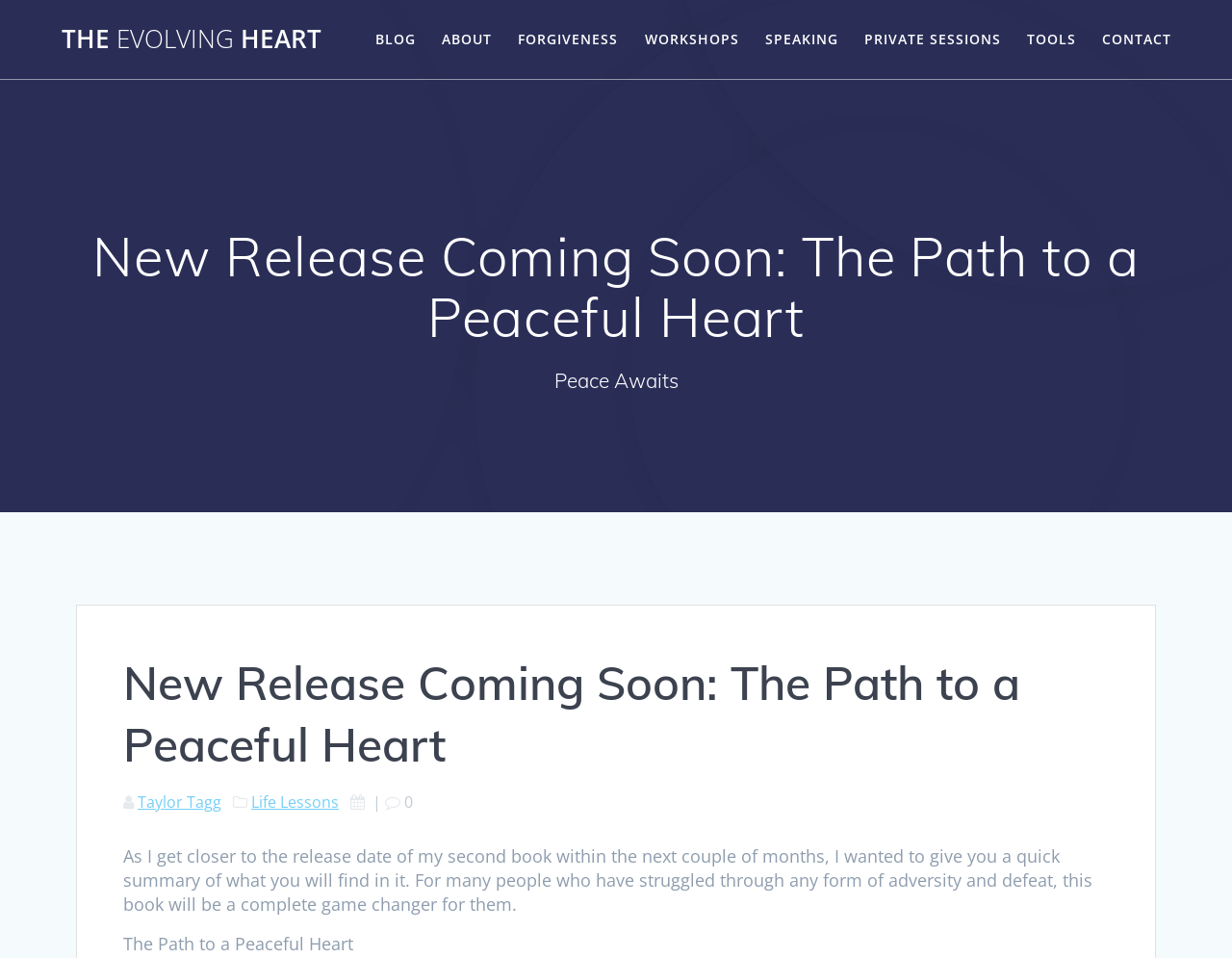Locate the bounding box of the UI element based on this description: "Contact". Provide four float numbers between 0 and 1 as [left, top, right, bottom].

[0.895, 0.03, 0.951, 0.052]